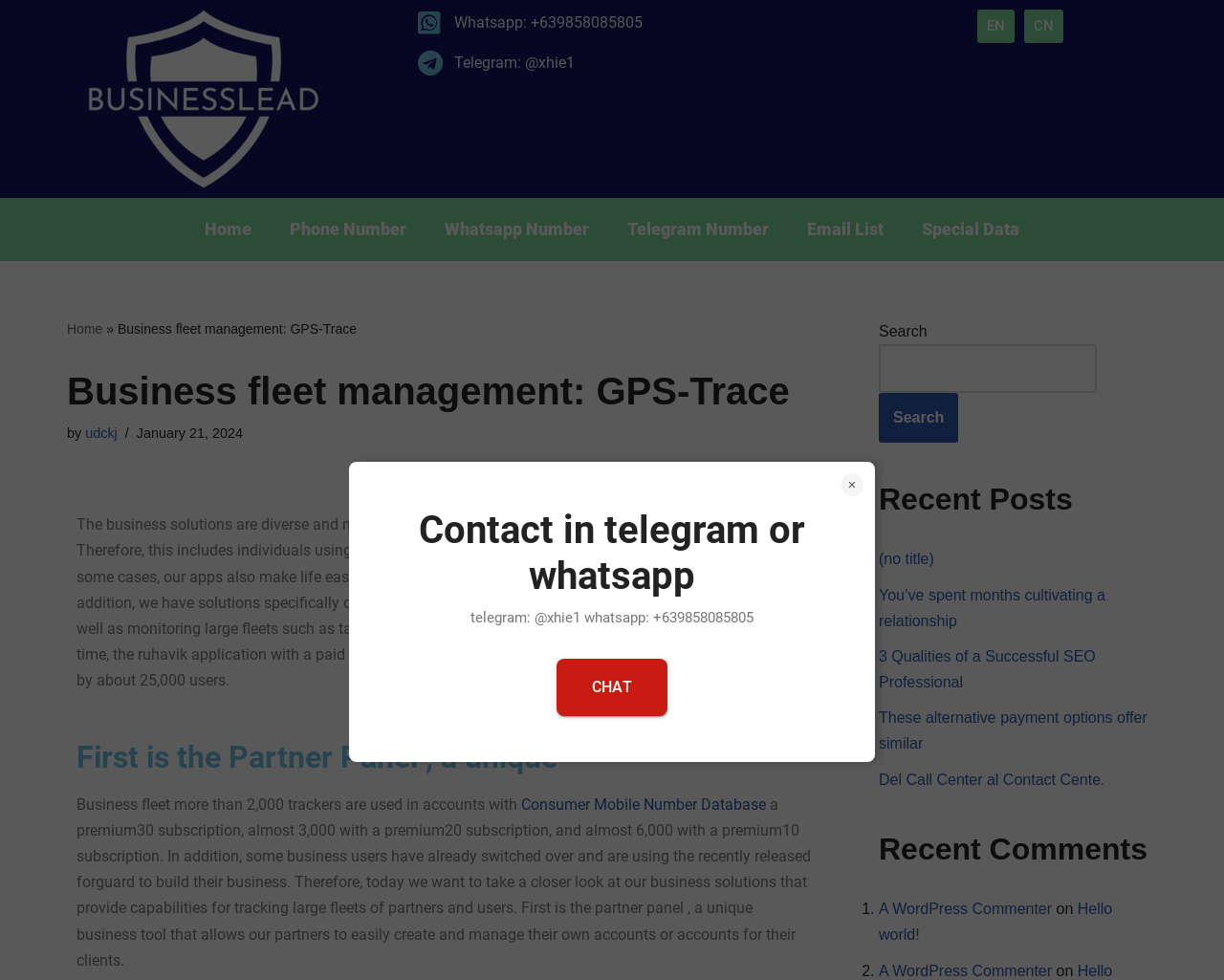Offer an extensive depiction of the webpage and its key elements.

This webpage is about business fleet management solutions provided by GPS-Trace. At the top right corner, there is a button to close the current window. Below it, there is a heading that says "Contact in telegram or whatsapp" with corresponding contact information. Next to it, there is a "CHAT" link.

On the top left corner, there is a link to skip to the content. Below it, there are several links to different languages, including English and Chinese. 

The main navigation menu is located at the top center, with links to "Home", "Phone Number", "Whatsapp Number", "Telegram Number", "Email List", and "Special Data". 

Below the navigation menu, there is a heading that says "Business fleet management: GPS-Trace" with a description of the business solutions provided. The solutions cater to a wide range of clients and users, including individuals tracking their vehicles, pets, or older relatives, as well as businesses selling trackers and tracking systems.

There is a section that highlights the Partner Panel, a unique business tool that allows partners to create and manage their own accounts or accounts for their clients. The panel is used by many business users, with some having already switched to the recently released ForGuard.

On the right side of the page, there is a search bar with a "Search" button. Below it, there are headings for "Recent Posts" and "Recent Comments", with links to various articles and comments.

At the bottom of the page, there is a footer section with links to comments and articles.